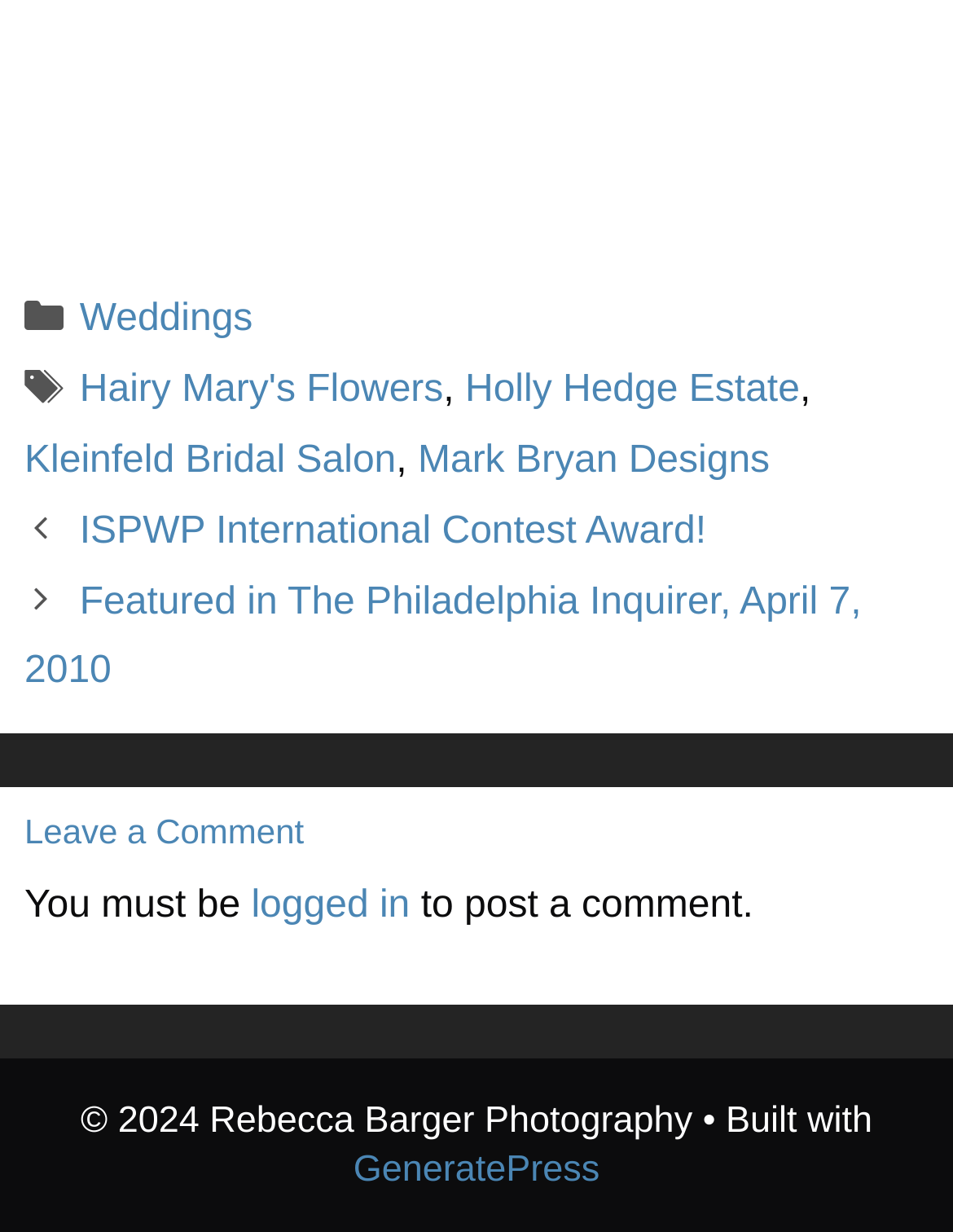Determine the bounding box coordinates of the area to click in order to meet this instruction: "Click on Weddings".

[0.084, 0.243, 0.265, 0.277]